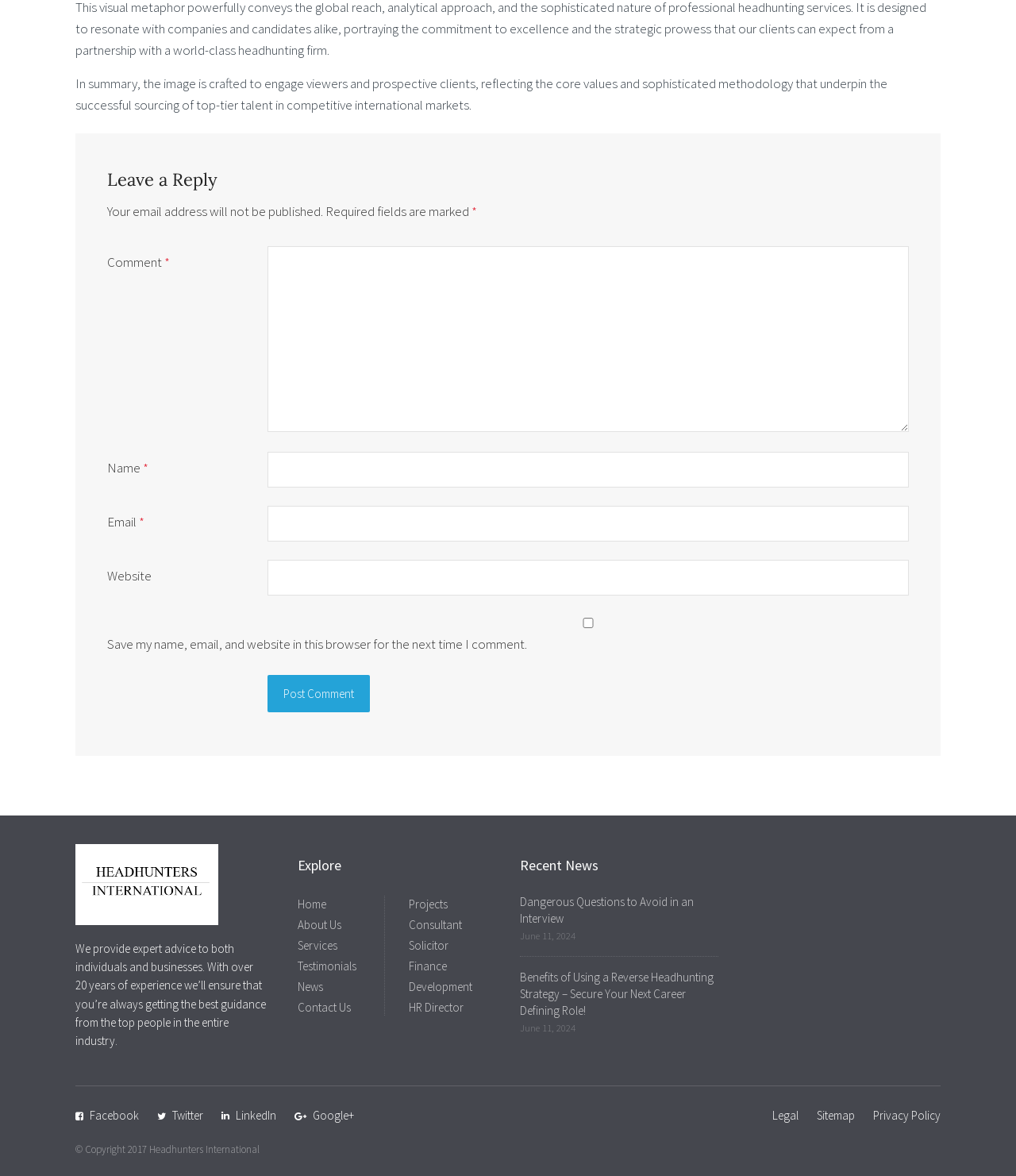Respond with a single word or phrase to the following question: What is the purpose of the comment section?

To leave a reply